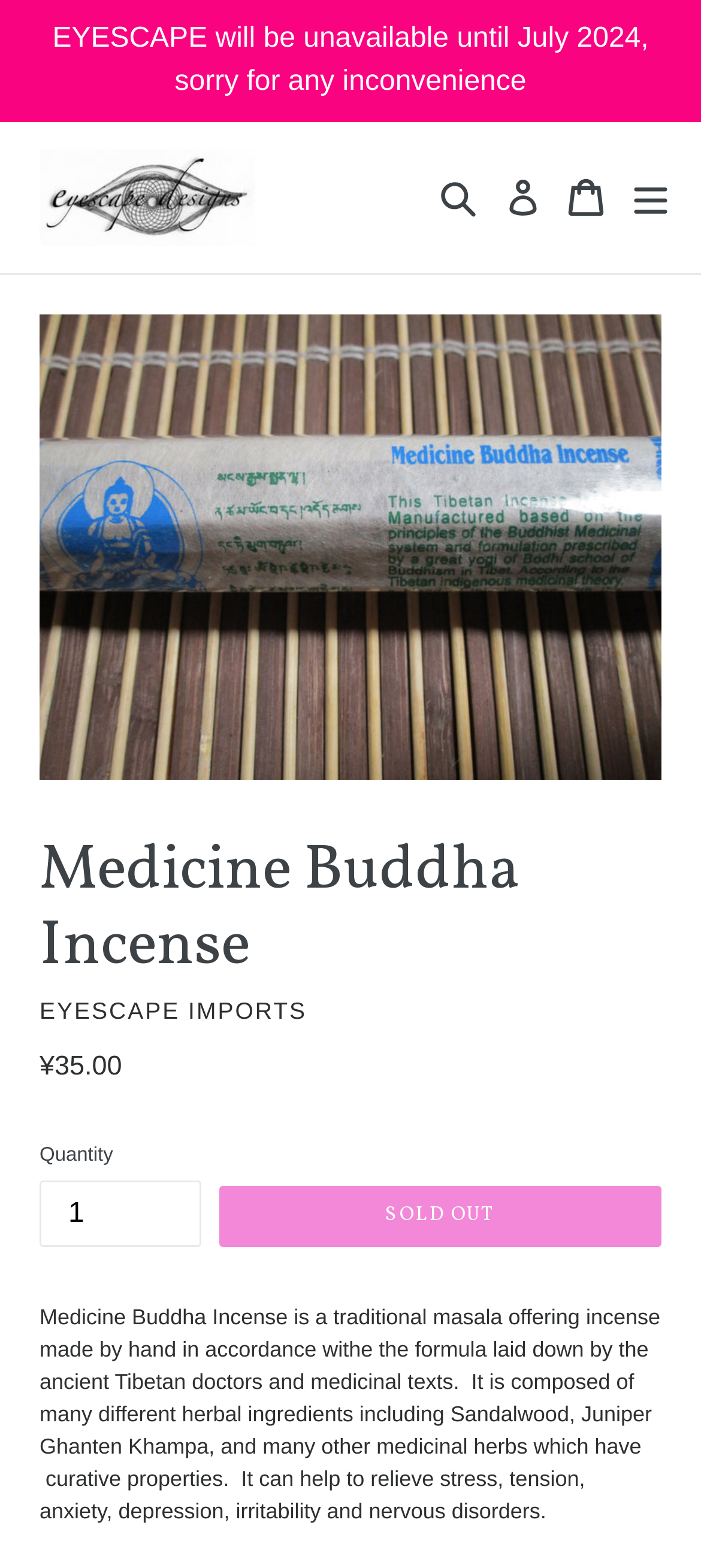Analyze the image and answer the question with as much detail as possible: 
What is the regular price of the incense?

I found the answer by looking at the static text element on the webpage, which says 'Regular price ¥35.00'. This indicates that the regular price of the incense is ¥35.00.